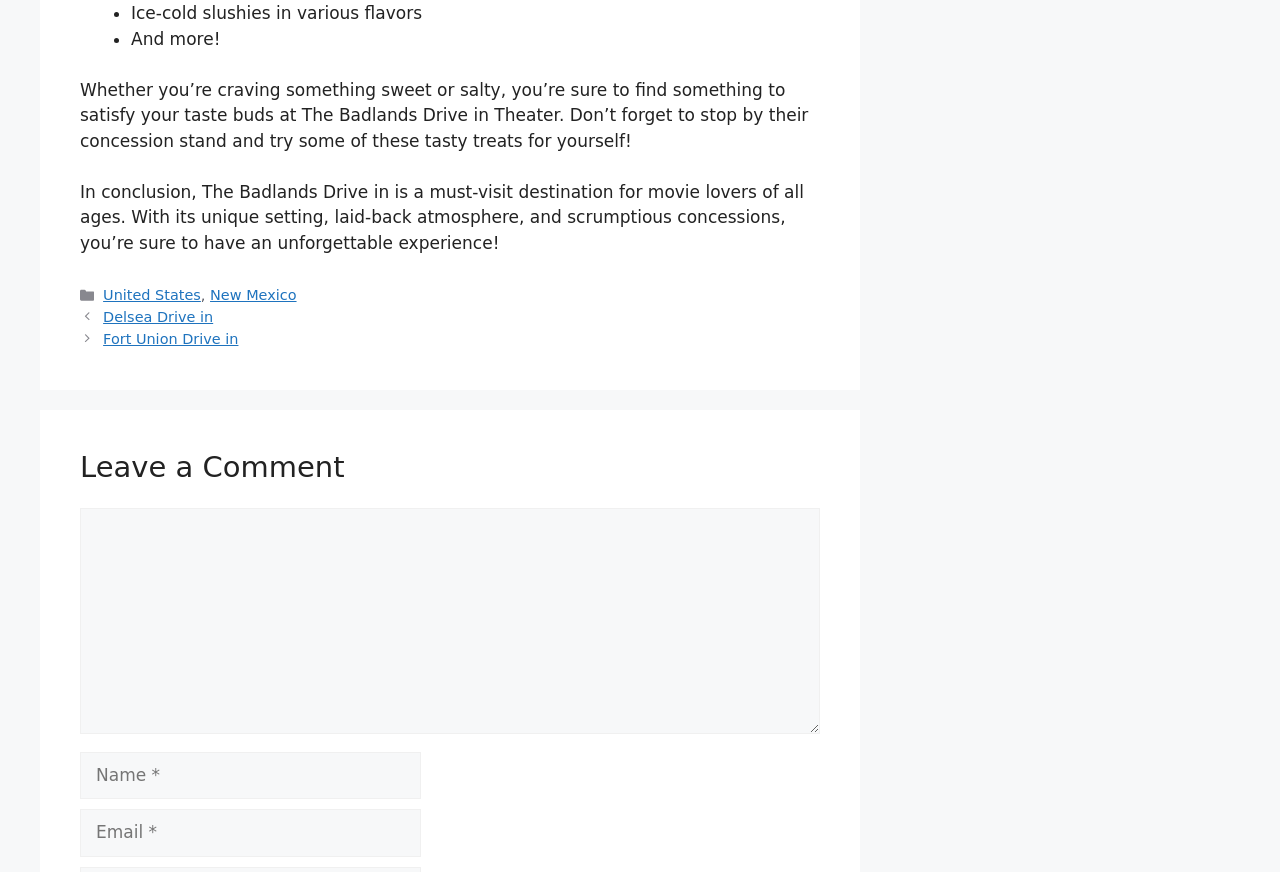What is the atmosphere of The Badlands Drive in Theater?
Look at the screenshot and respond with one word or a short phrase.

Laid-back